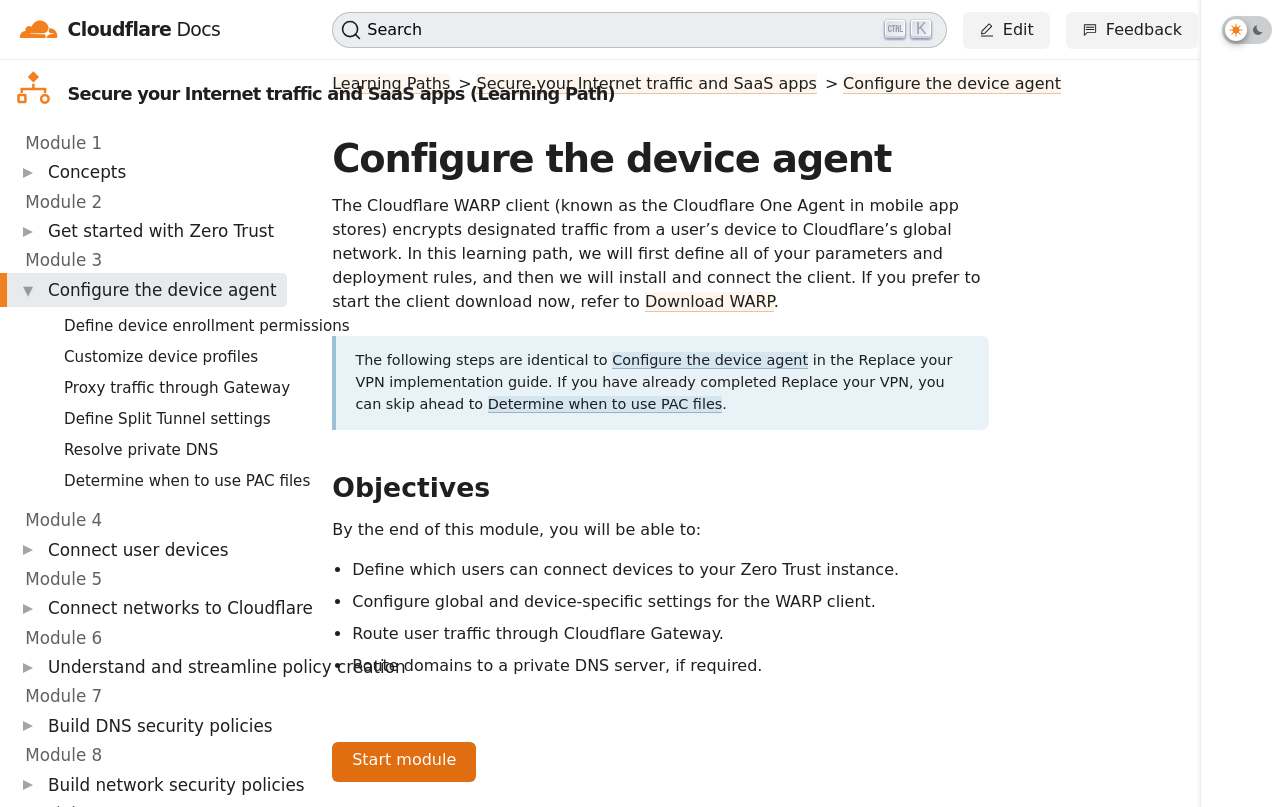Determine and generate the text content of the webpage's headline.

Configure the device agent